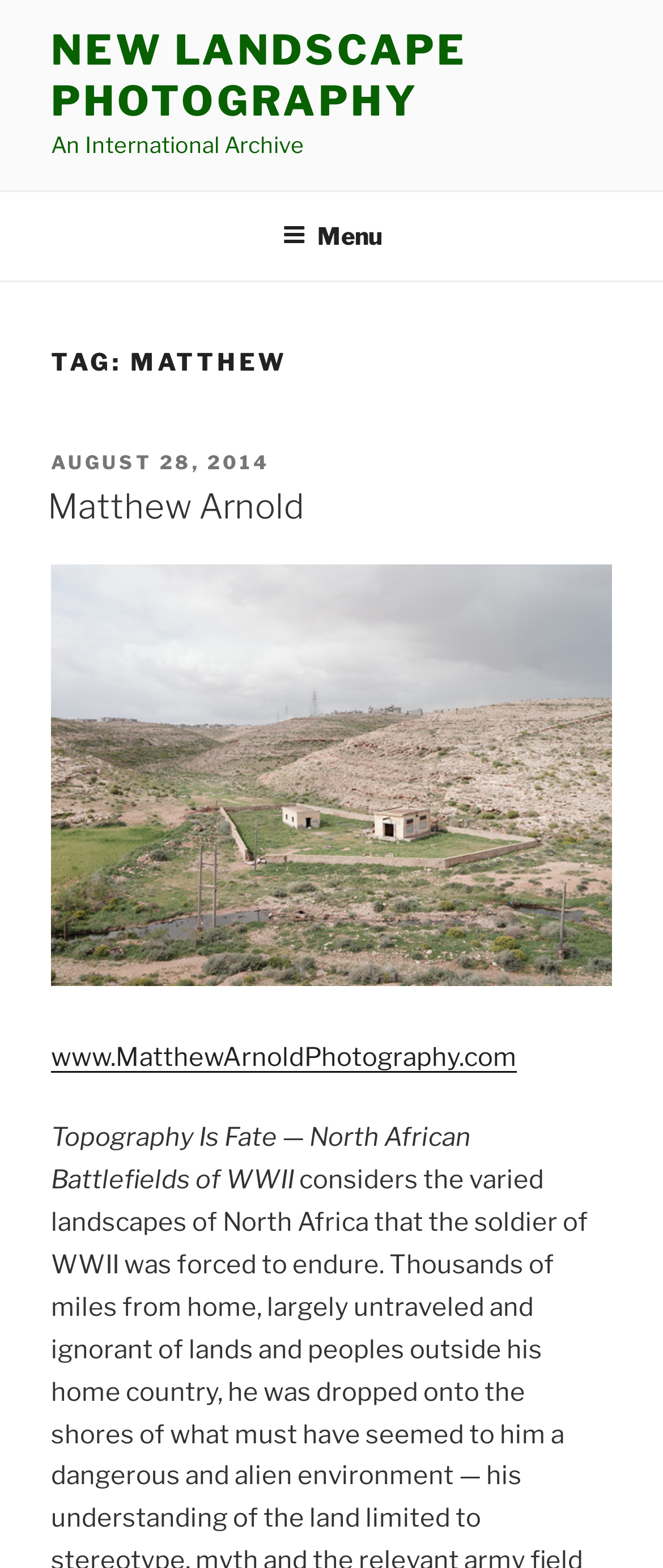Using the webpage screenshot and the element description New Landscape Photography, determine the bounding box coordinates. Specify the coordinates in the format (top-left x, top-left y, bottom-right x, bottom-right y) with values ranging from 0 to 1.

[0.077, 0.016, 0.705, 0.08]